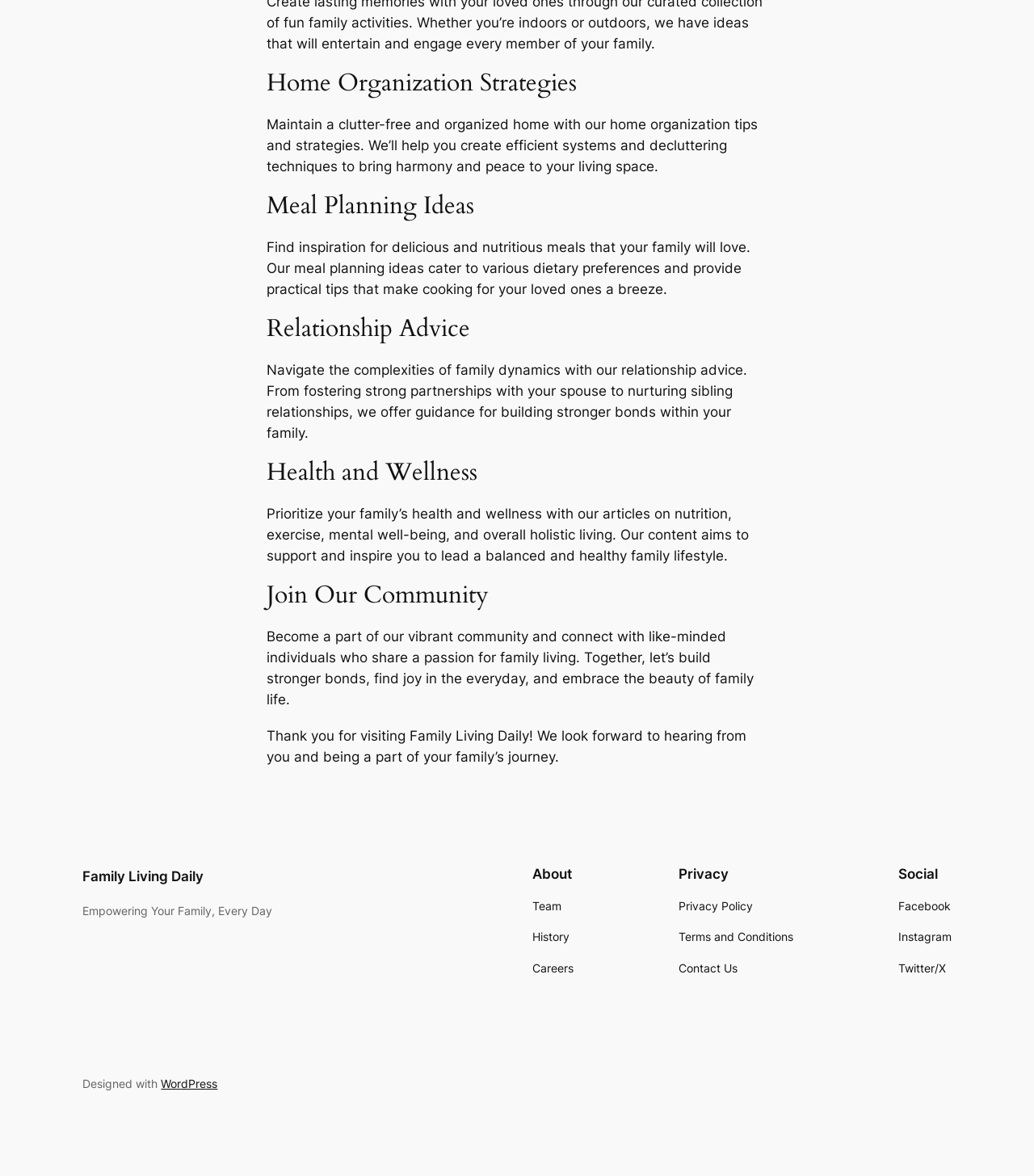What is the purpose of the 'Join Our Community' section?
Kindly answer the question with as much detail as you can.

The 'Join Our Community' section has a heading and a static text that invites users to become part of a vibrant community, suggesting that the purpose is to connect with like-minded individuals who share a passion for family living.